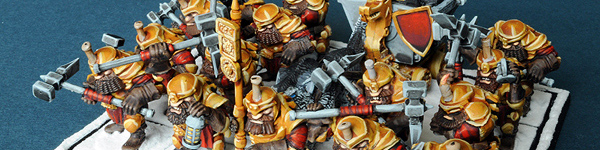What are the Dwarfs wielding in the image?
Refer to the image and provide a one-word or short phrase answer.

Axes and hammers